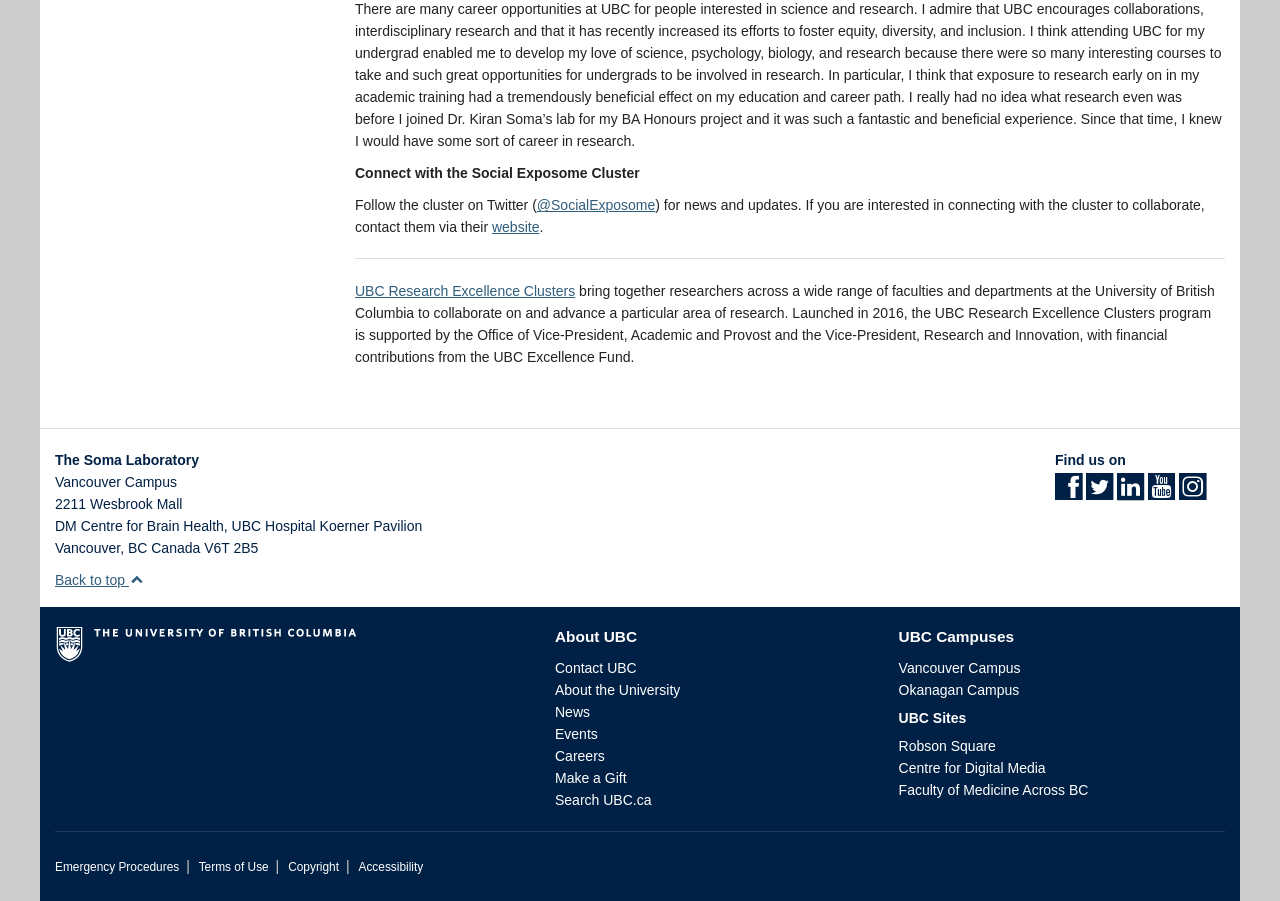Determine the bounding box coordinates of the clickable area required to perform the following instruction: "Contact the Soma Laboratory". The coordinates should be represented as four float numbers between 0 and 1: [left, top, right, bottom].

[0.043, 0.502, 0.155, 0.52]